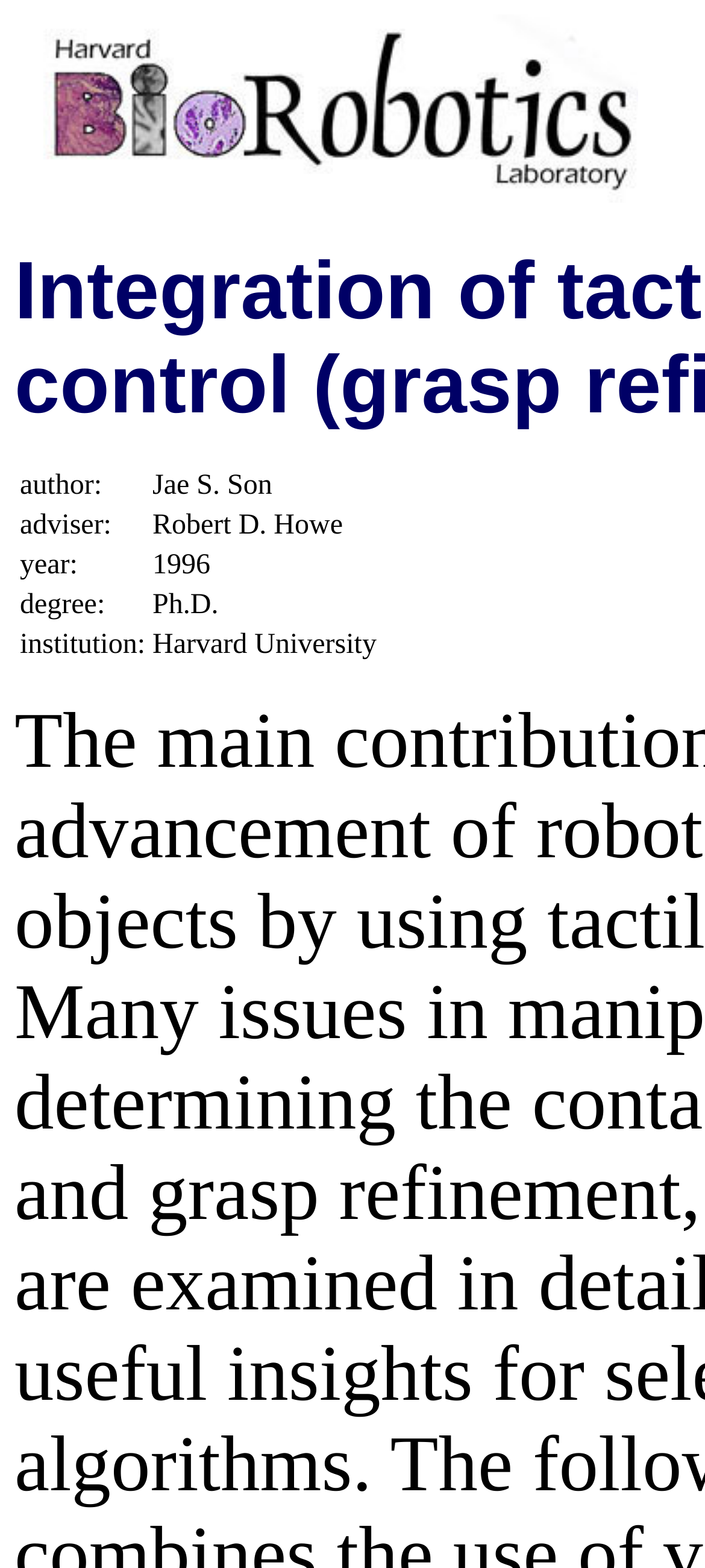What is the degree of the author?
From the screenshot, provide a brief answer in one word or phrase.

Ph.D.